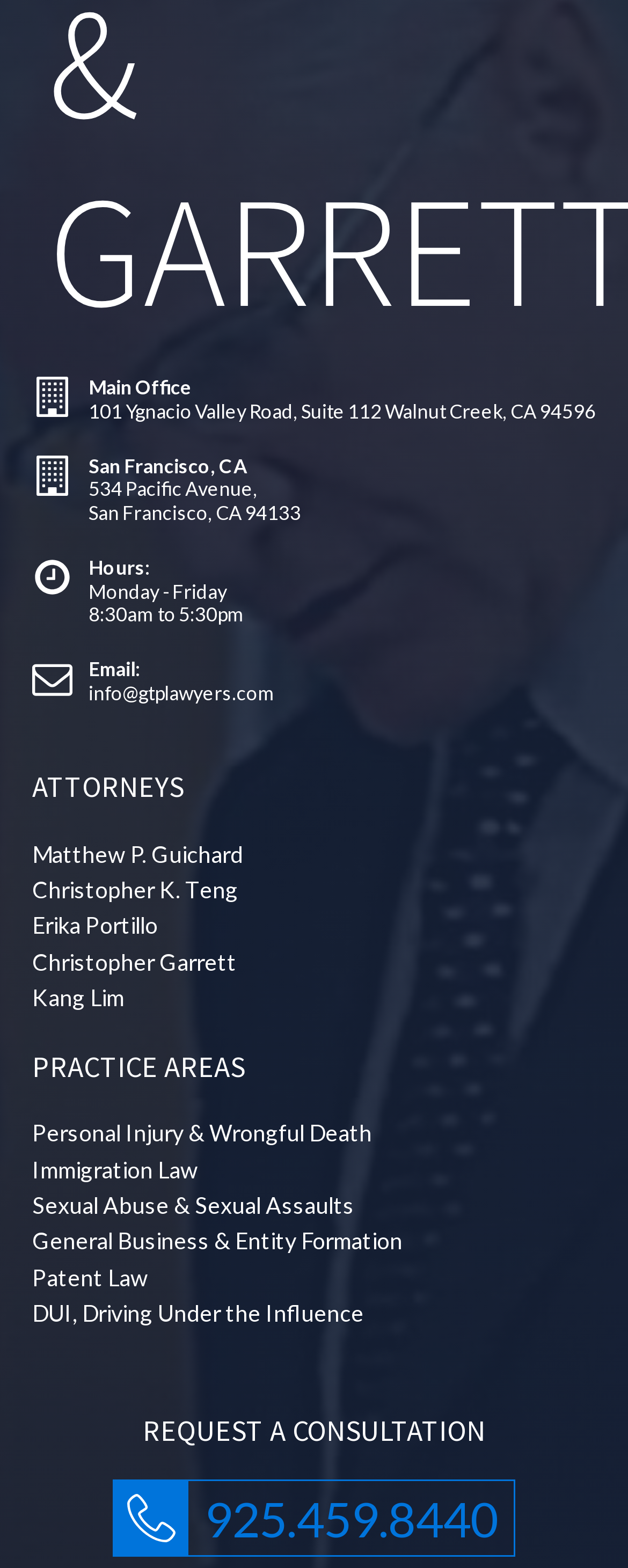Identify the bounding box for the described UI element. Provide the coordinates in (top-left x, top-left y, bottom-right x, bottom-right y) format with values ranging from 0 to 1: 925.459.8440

[0.179, 0.944, 0.821, 0.993]